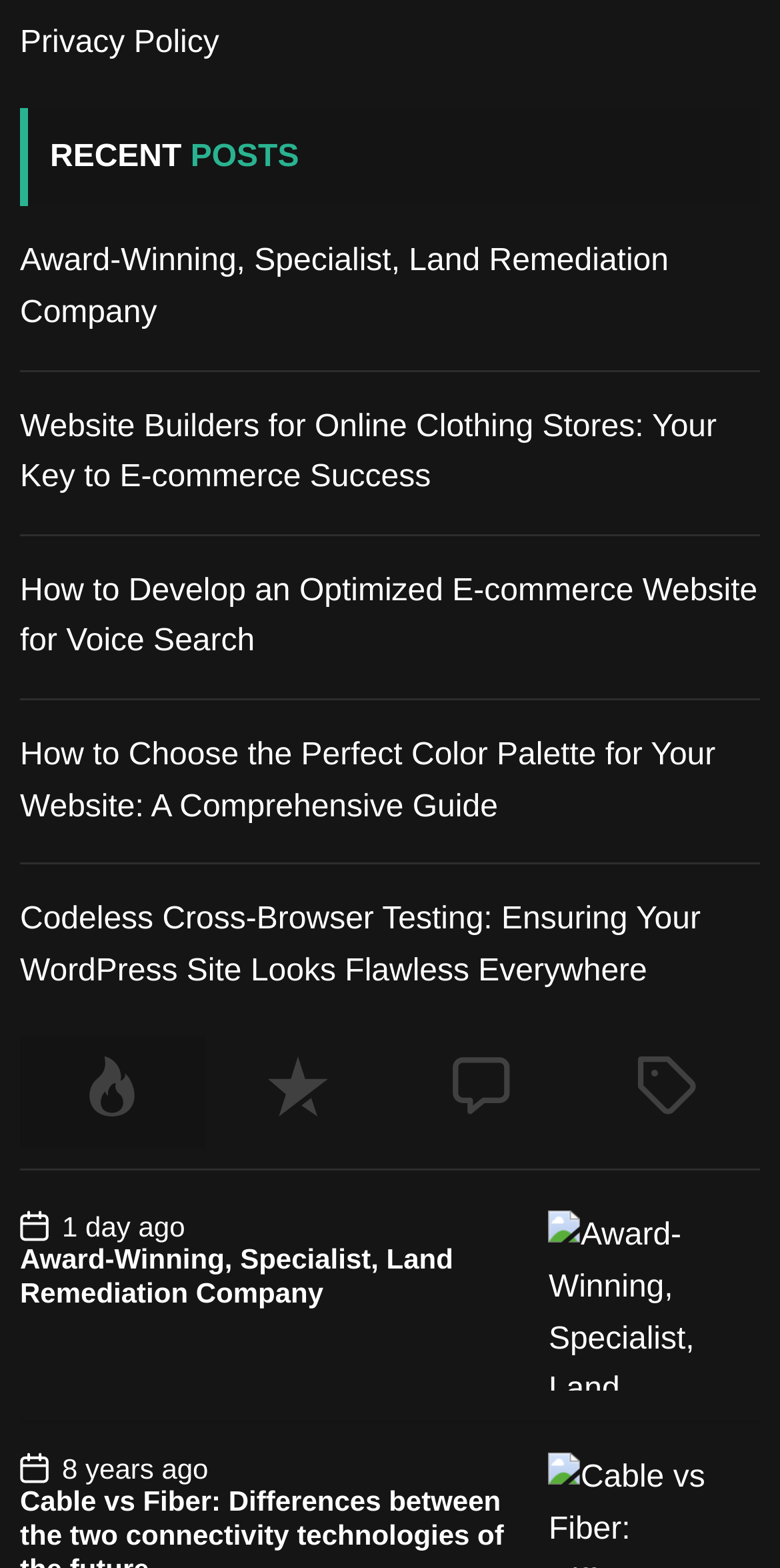Identify the bounding box coordinates of the part that should be clicked to carry out this instruction: "Click on the 'Award-Winning, Specialist, Land Remediation Company' link".

[0.703, 0.773, 0.974, 0.887]